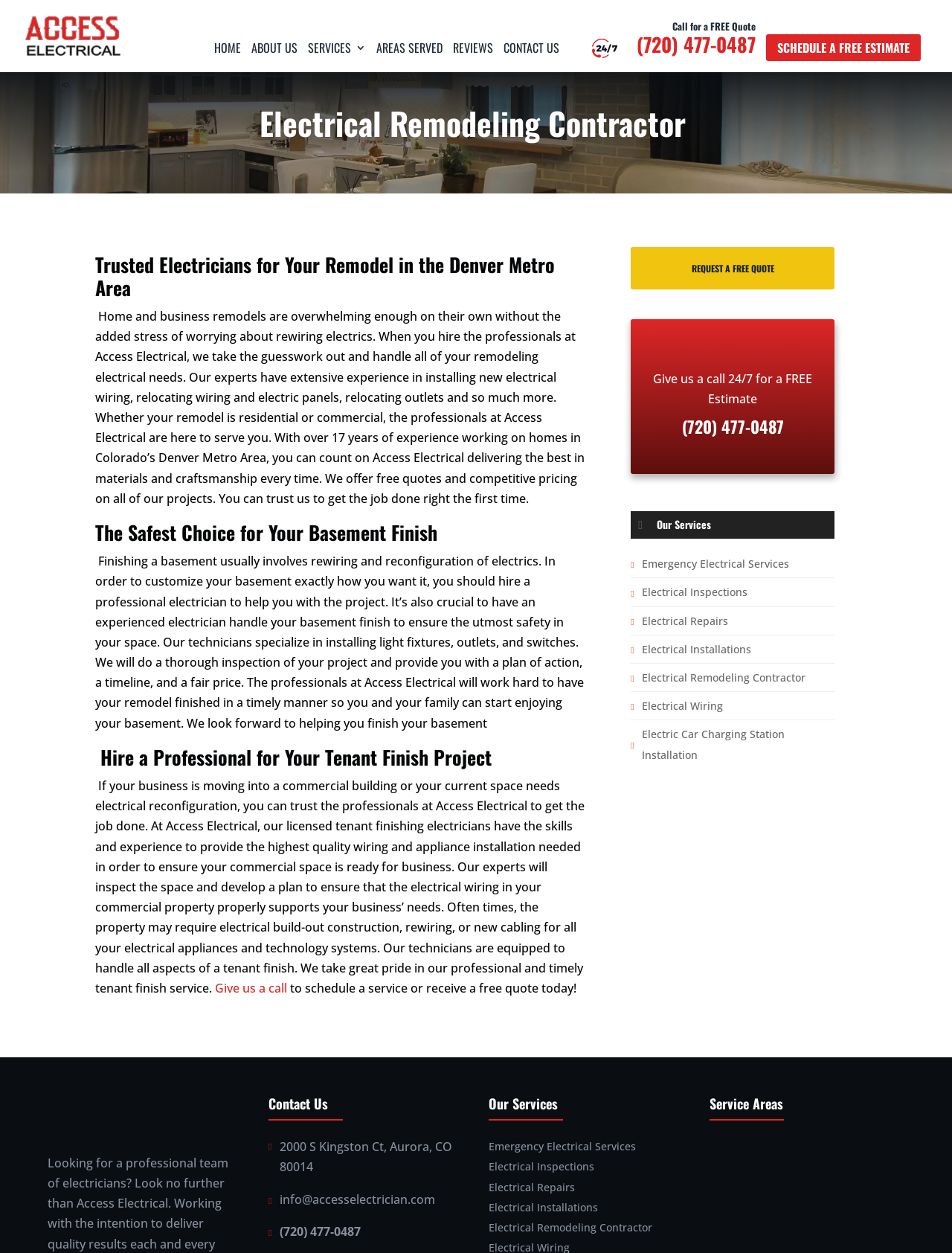Using the provided element description "Give us a call", determine the bounding box coordinates of the UI element.

[0.226, 0.782, 0.302, 0.795]